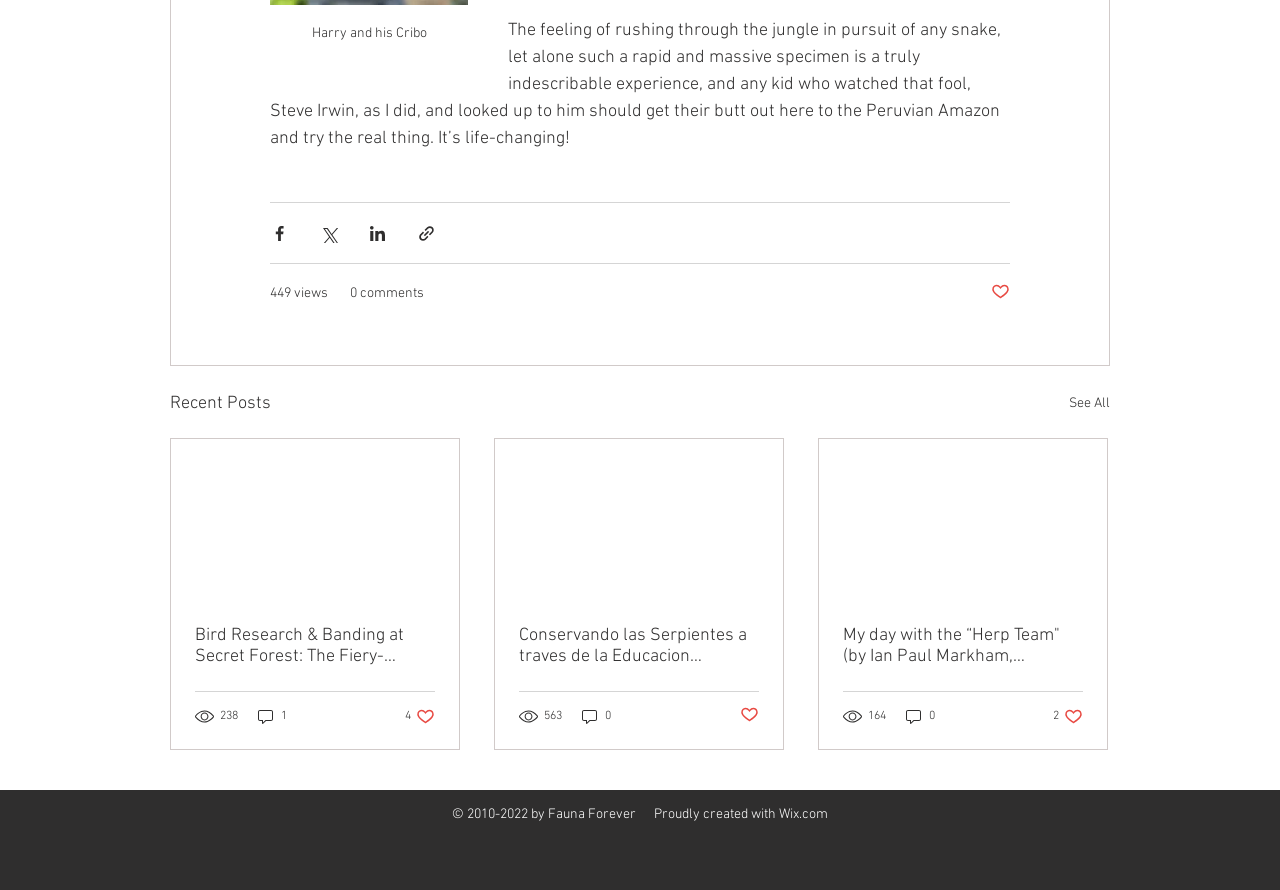How many likes does the third article have?
Examine the image and give a concise answer in one word or a short phrase.

2 likes